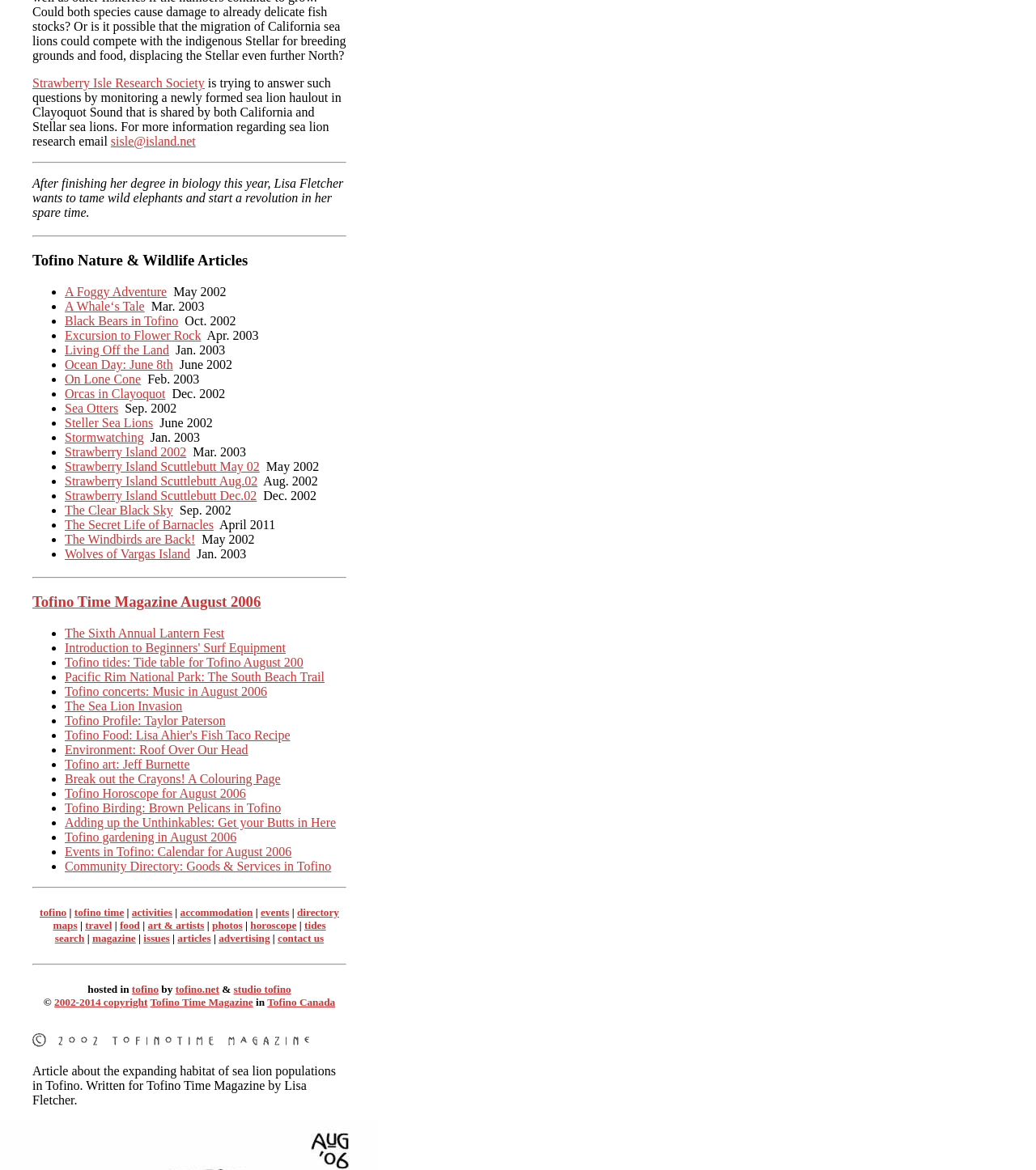Carefully observe the image and respond to the question with a detailed answer:
How many articles are listed under Tofino Nature & Wildlife Articles?

I counted the number of list markers and links under the heading 'Tofino Nature & Wildlife Articles' to get the total number of articles, which is 21.